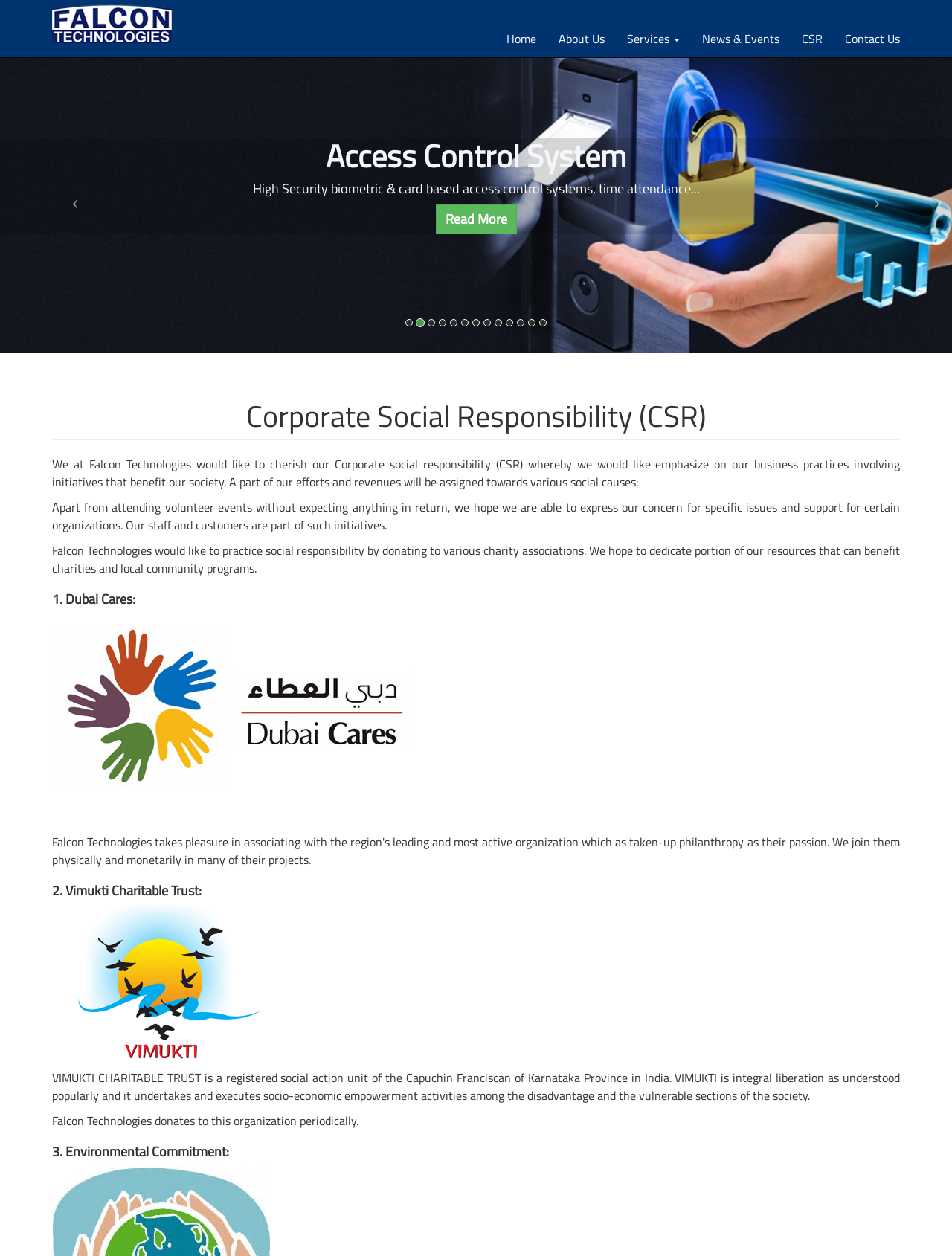How many charity associations are mentioned on the webpage?
Give a detailed and exhaustive answer to the question.

The webpage mentions two charity associations, namely Dubai Cares and Vimukti Charitable Trust, under the section 'Corporate Social Responsibility (CSR)'.